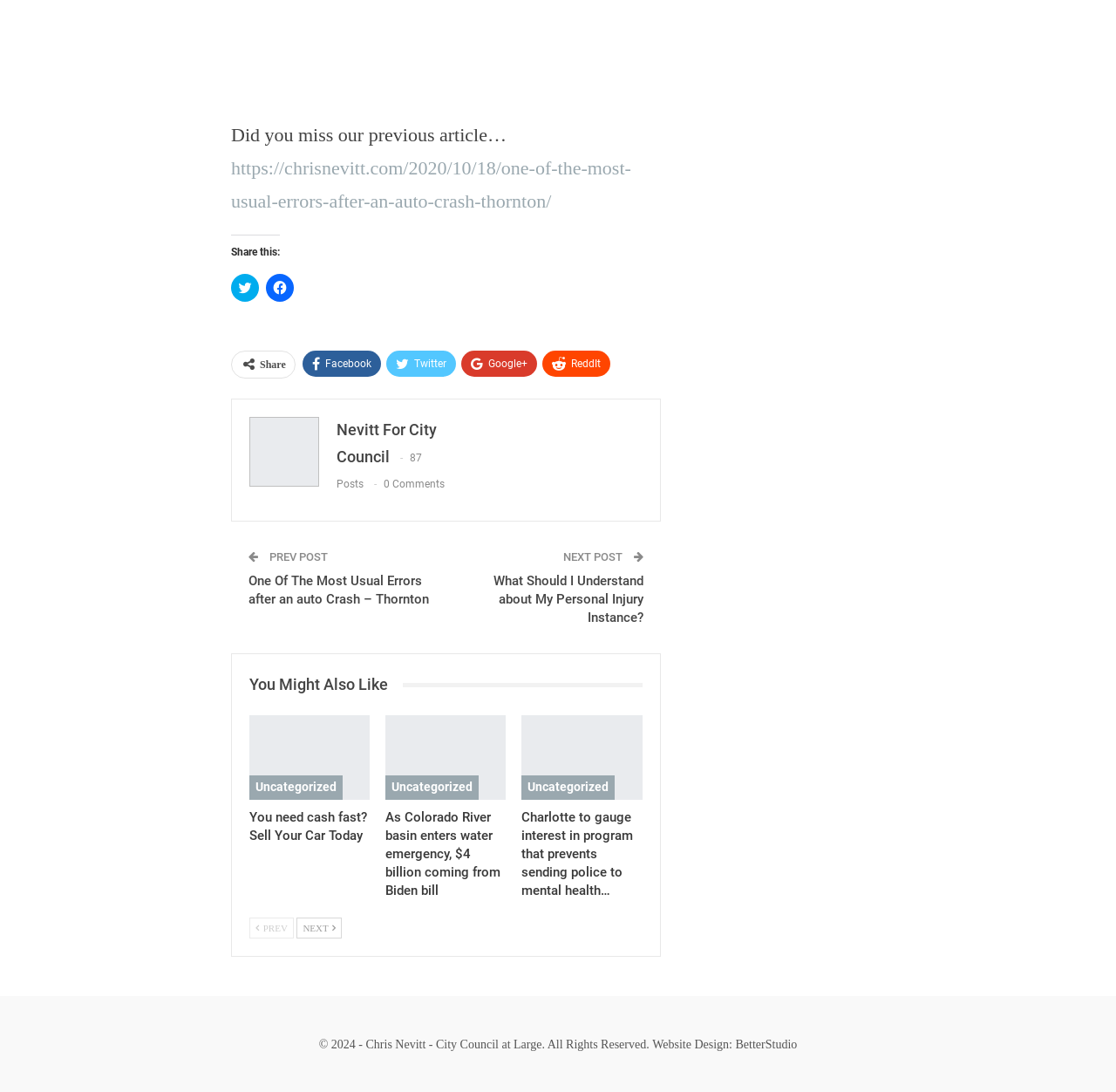Examine the image and give a thorough answer to the following question:
What is the name of the author?

I found the author's name by looking at the footer section of the webpage, where it says '© 2024 - Chris Nevitt - City Council at Large. All Rights Reserved.'